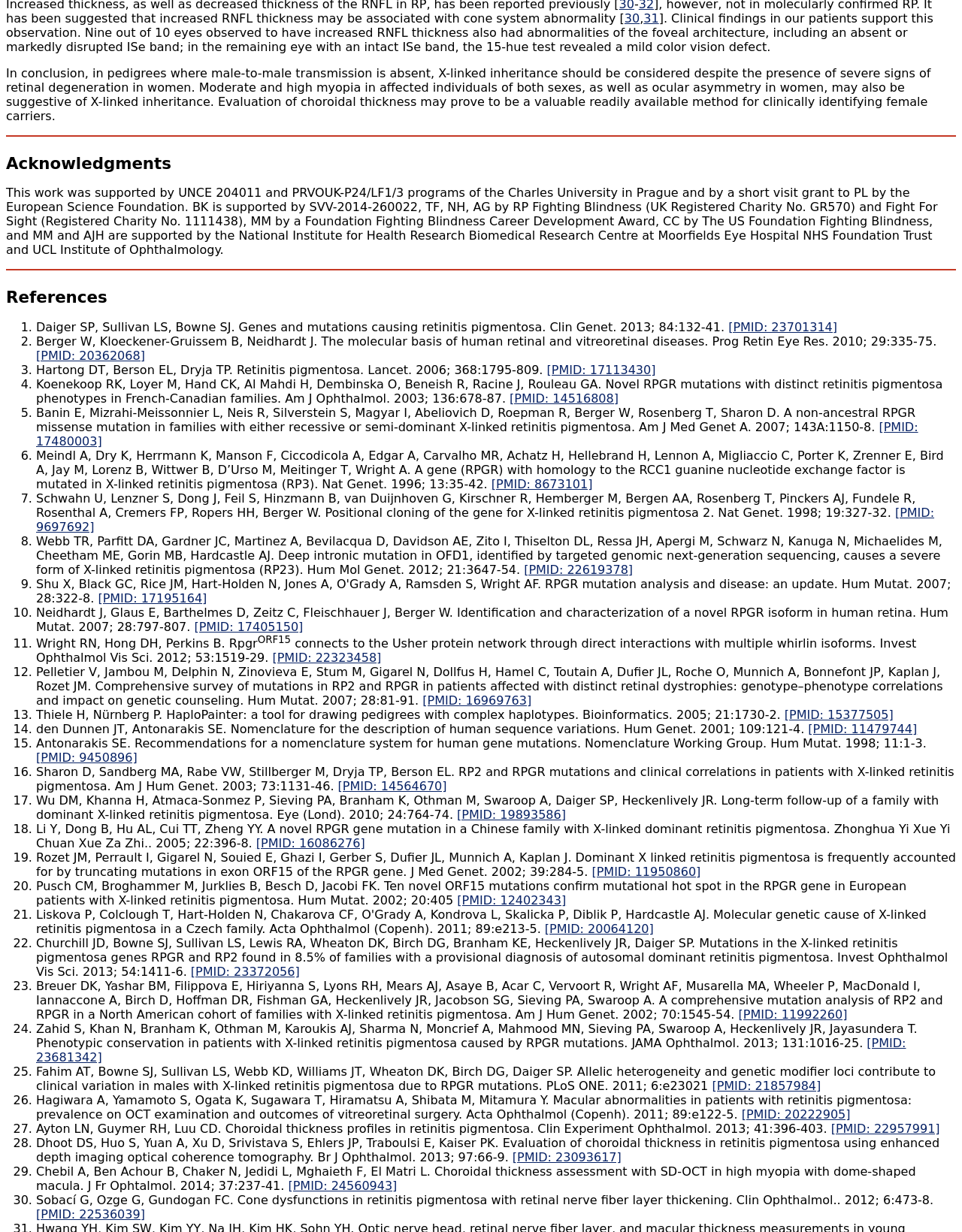Determine the bounding box coordinates of the region that needs to be clicked to achieve the task: "Go to the Acknowledgments section".

[0.006, 0.125, 0.994, 0.14]